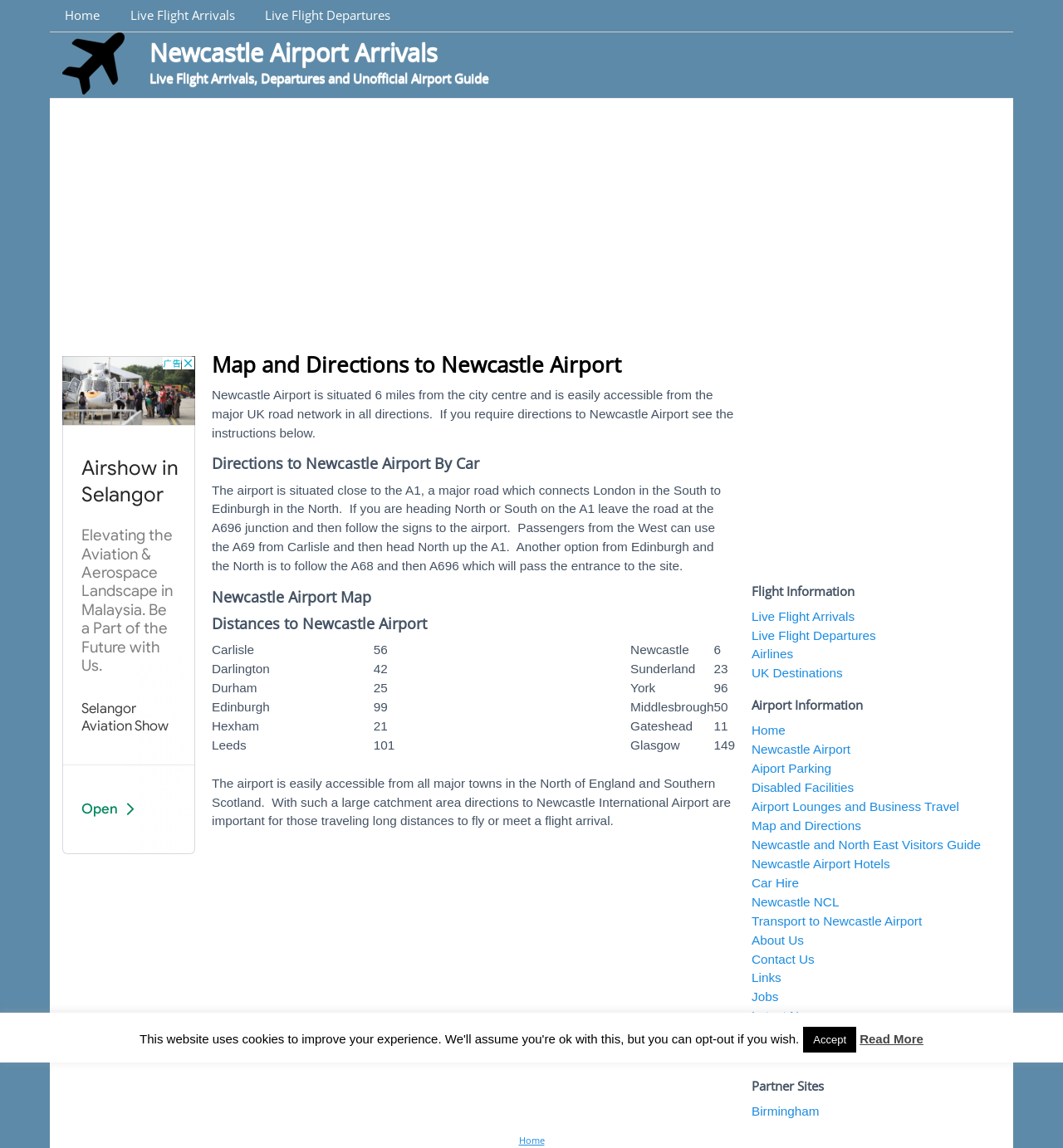What is the primary heading on this webpage?

Map and Directions to Newcastle Airport